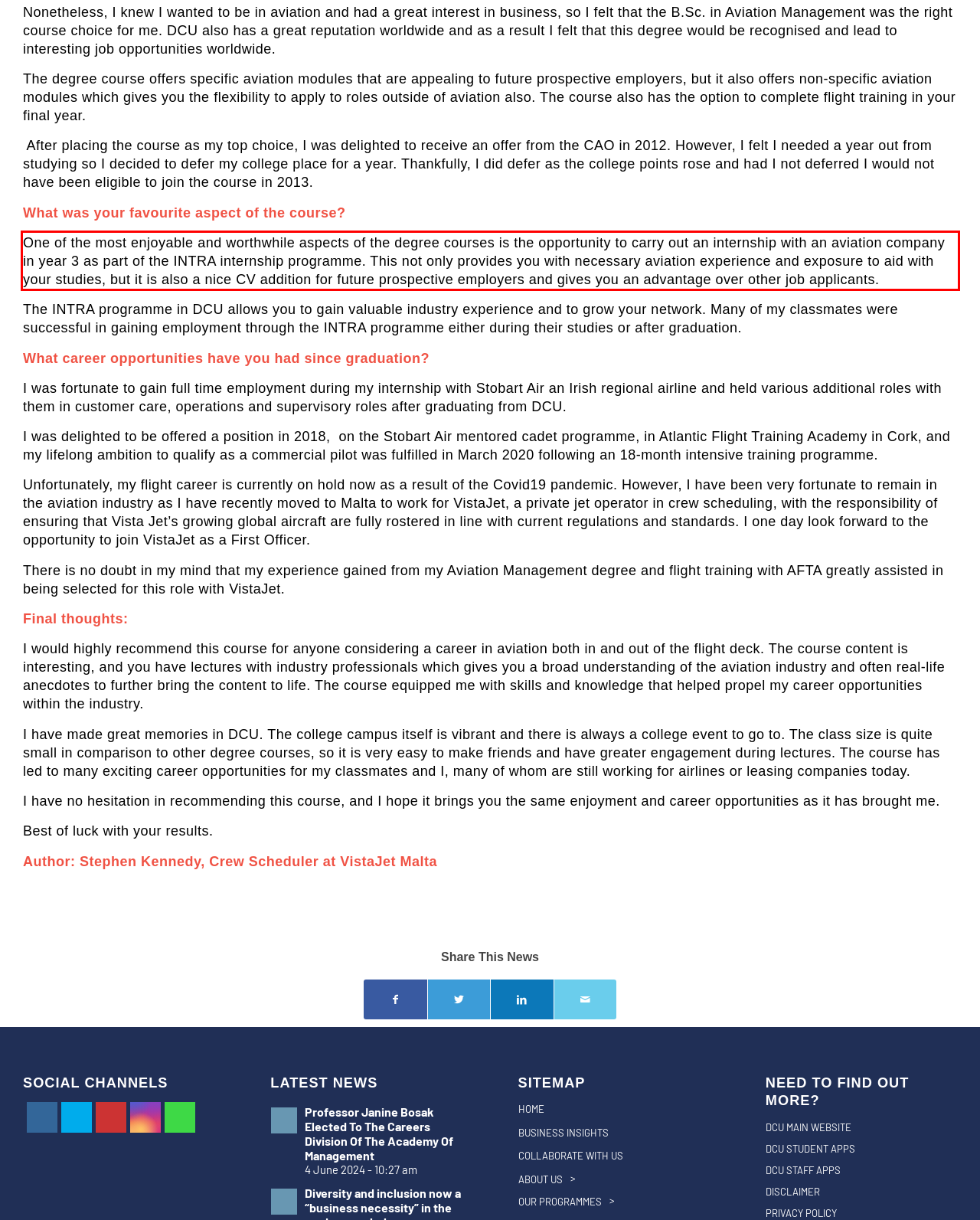Please extract the text content from the UI element enclosed by the red rectangle in the screenshot.

One of the most enjoyable and worthwhile aspects of the degree courses is the opportunity to carry out an internship with an aviation company in year 3 as part of the INTRA internship programme. This not only provides you with necessary aviation experience and exposure to aid with your studies, but it is also a nice CV addition for future prospective employers and gives you an advantage over other job applicants.